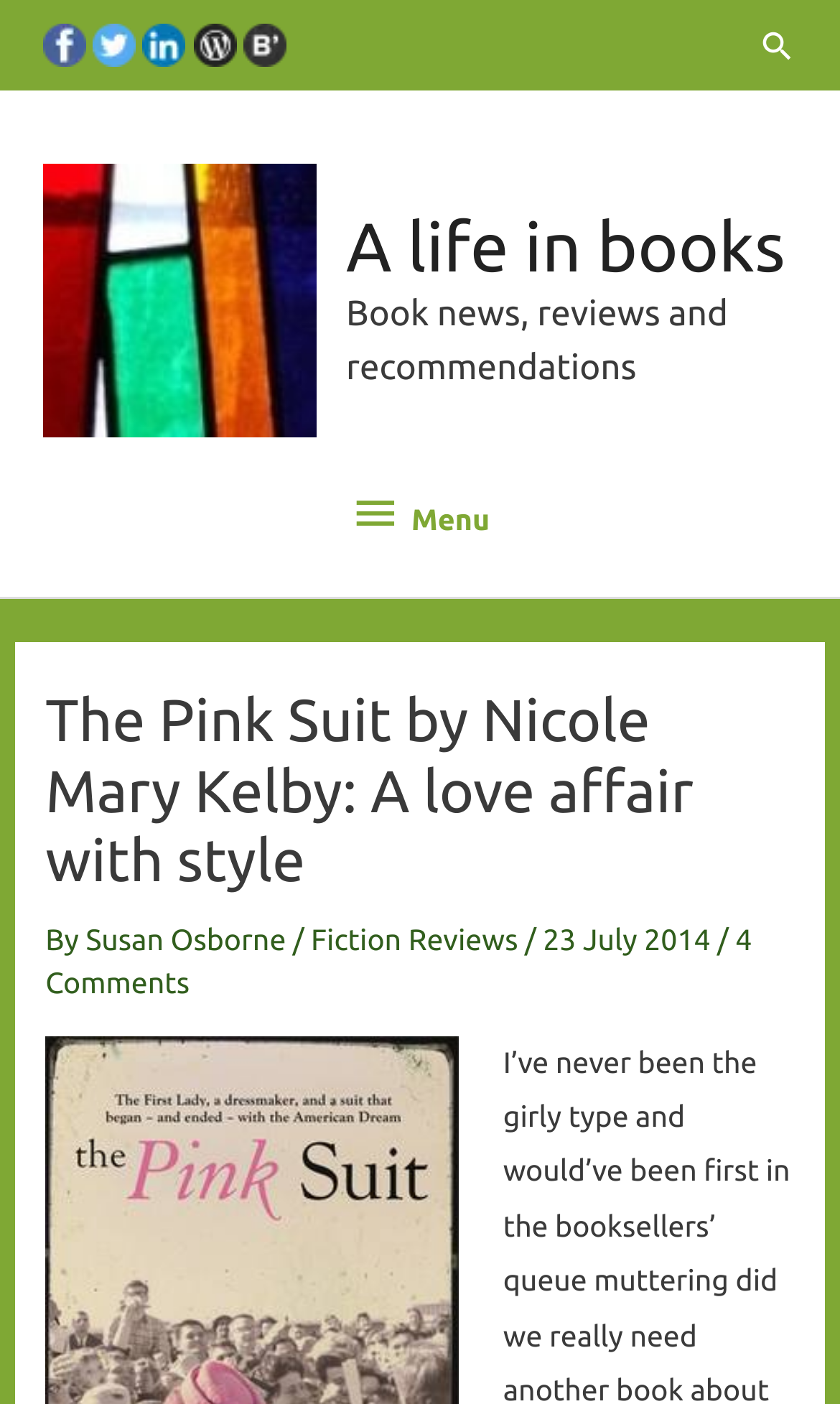Please determine the bounding box coordinates of the clickable area required to carry out the following instruction: "View A life in books page". The coordinates must be four float numbers between 0 and 1, represented as [left, top, right, bottom].

[0.412, 0.149, 0.935, 0.204]